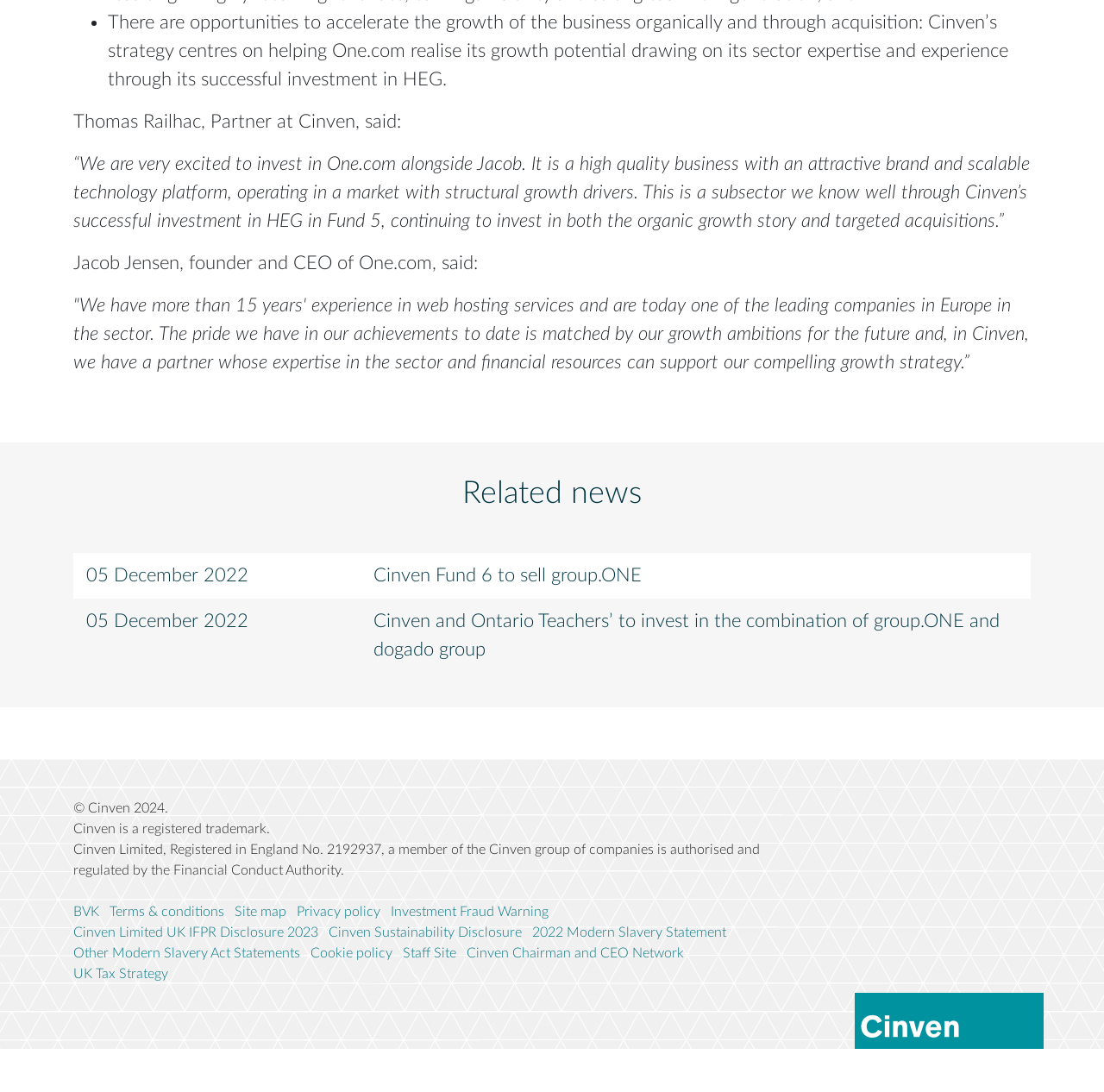By analyzing the image, answer the following question with a detailed response: What is the title of the section below the quotes?

The answer can be found by looking at the heading element below the quotes section, which says 'Related news'.